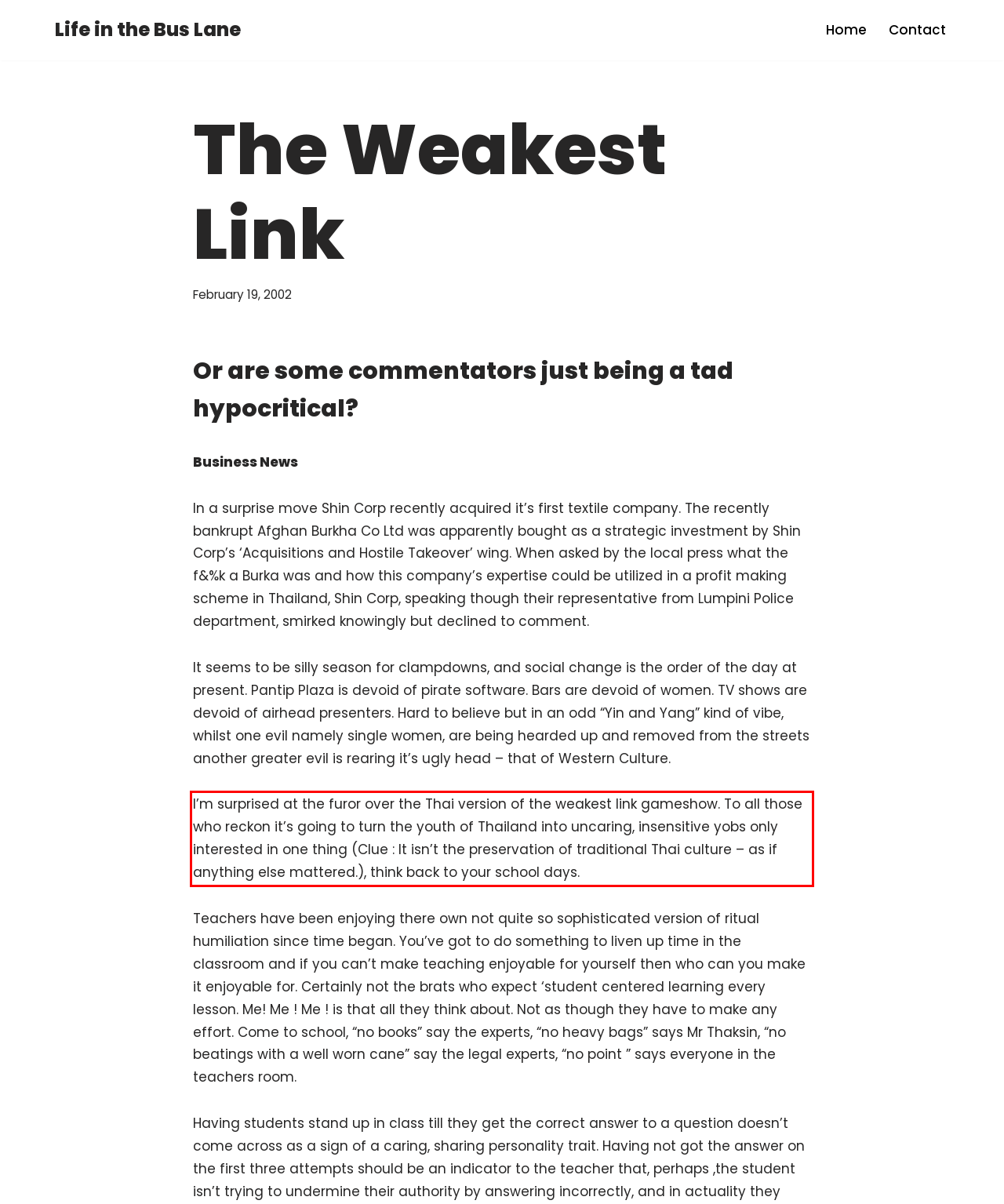Using the provided webpage screenshot, recognize the text content in the area marked by the red bounding box.

I’m surprised at the furor over the Thai version of the weakest link gameshow. To all those who reckon it’s going to turn the youth of Thailand into uncaring, insensitive yobs only interested in one thing (Clue : It isn’t the preservation of traditional Thai culture – as if anything else mattered.), think back to your school days.